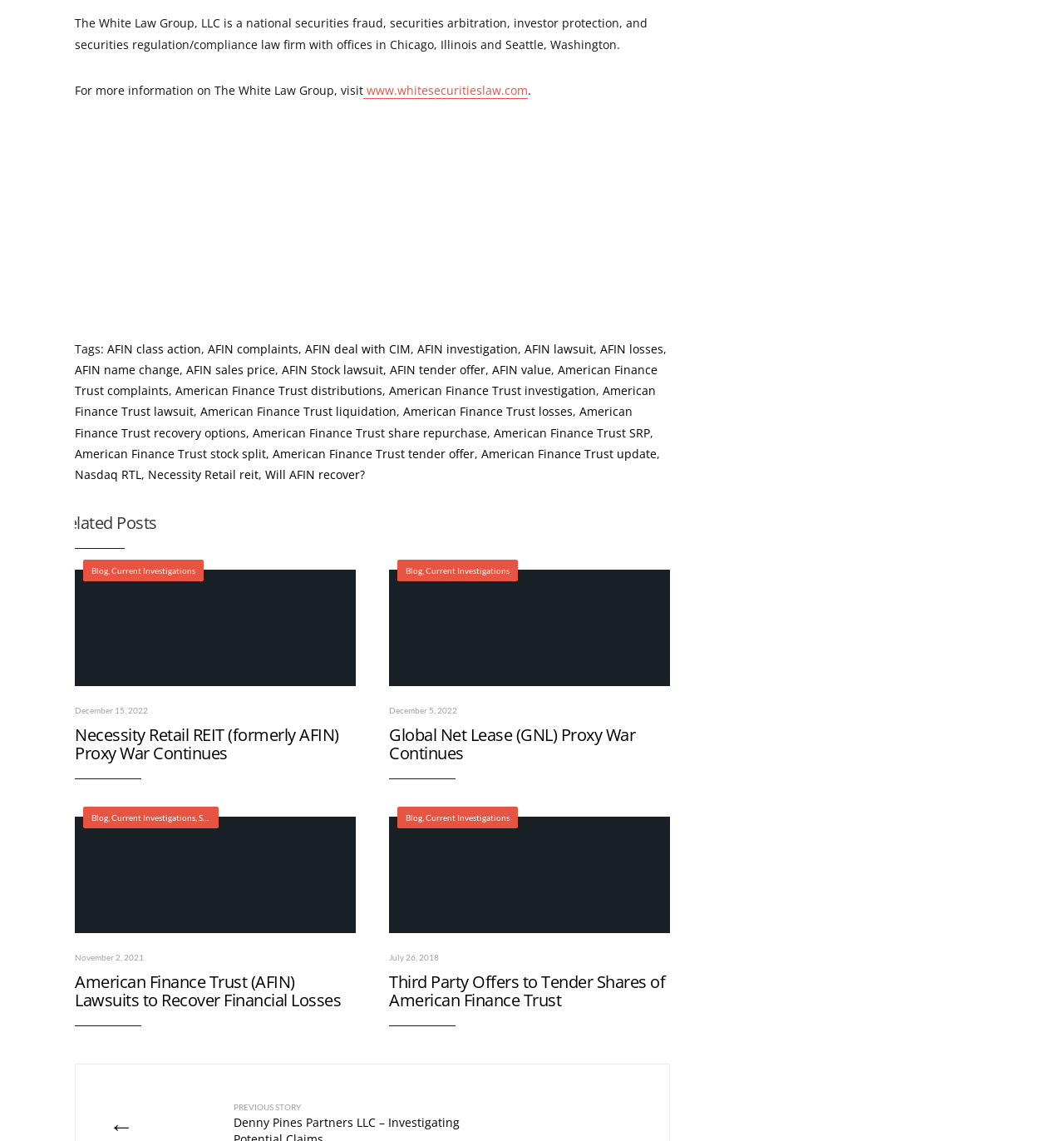Highlight the bounding box coordinates of the element you need to click to perform the following instruction: "Read about AFIN class action."

[0.101, 0.299, 0.189, 0.313]